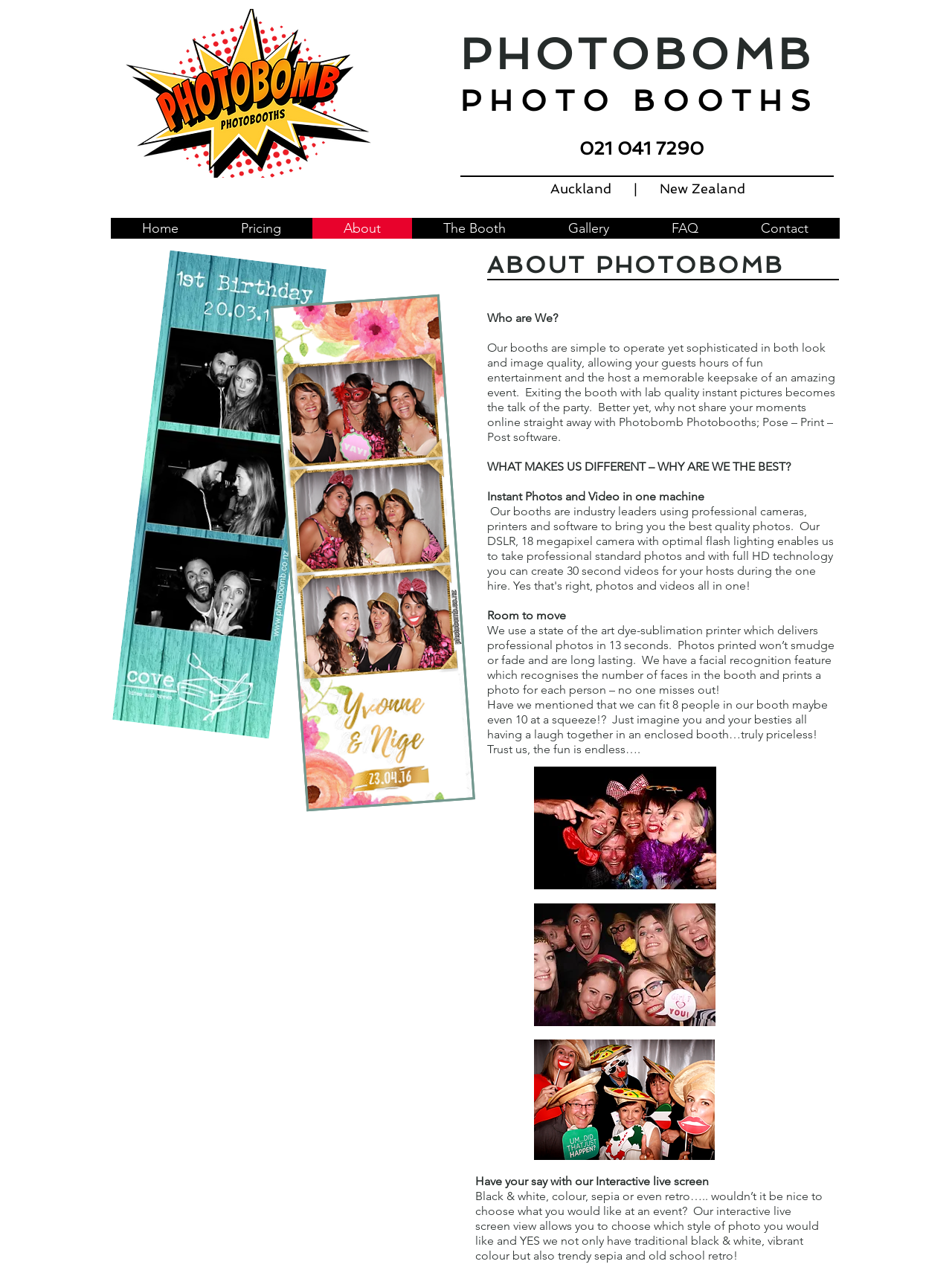Identify and provide the main heading of the webpage.

P H O T O   B O O T H S